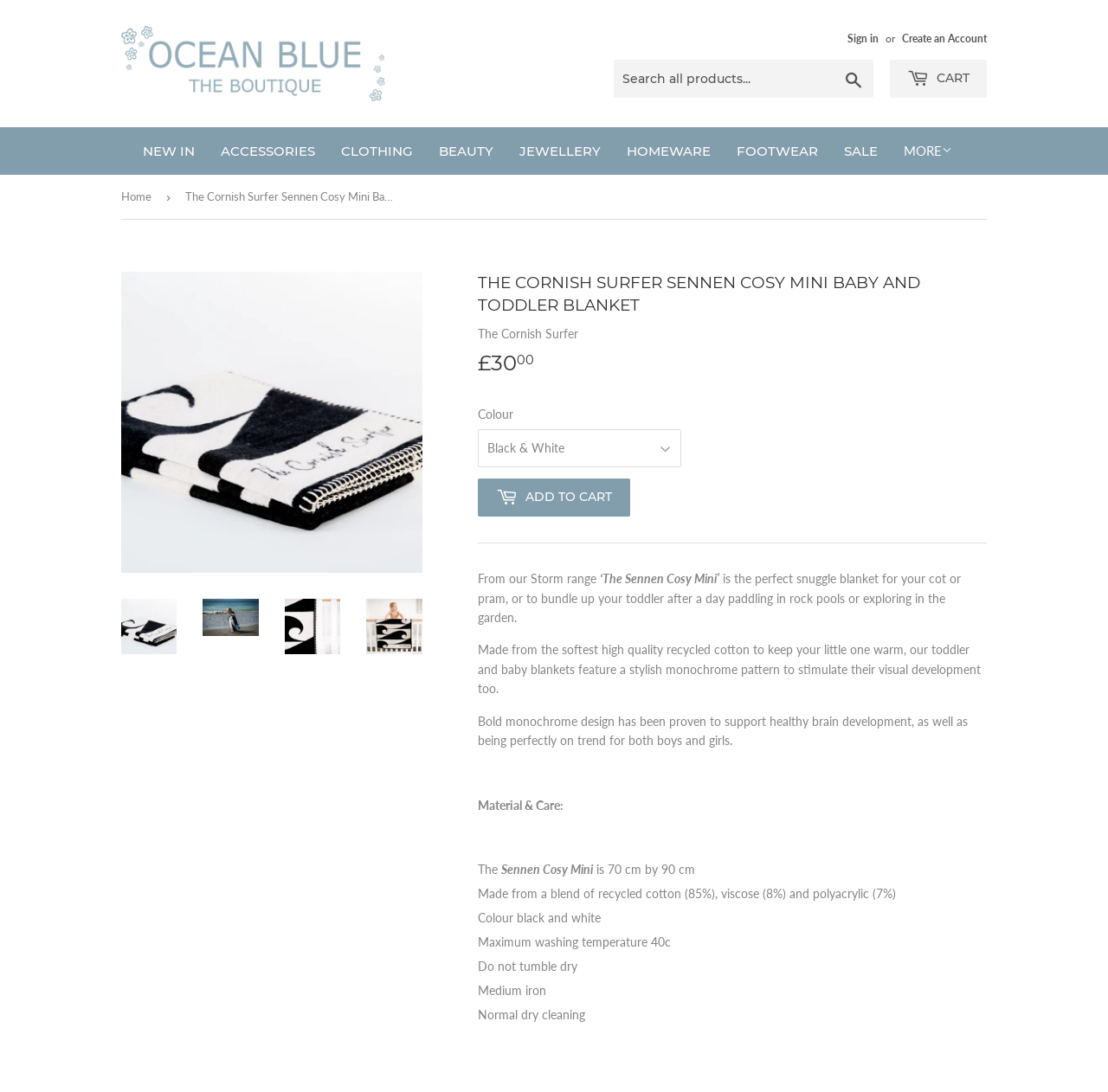What is the size of the blanket?
Please answer using one word or phrase, based on the screenshot.

70 cm by 90 cm